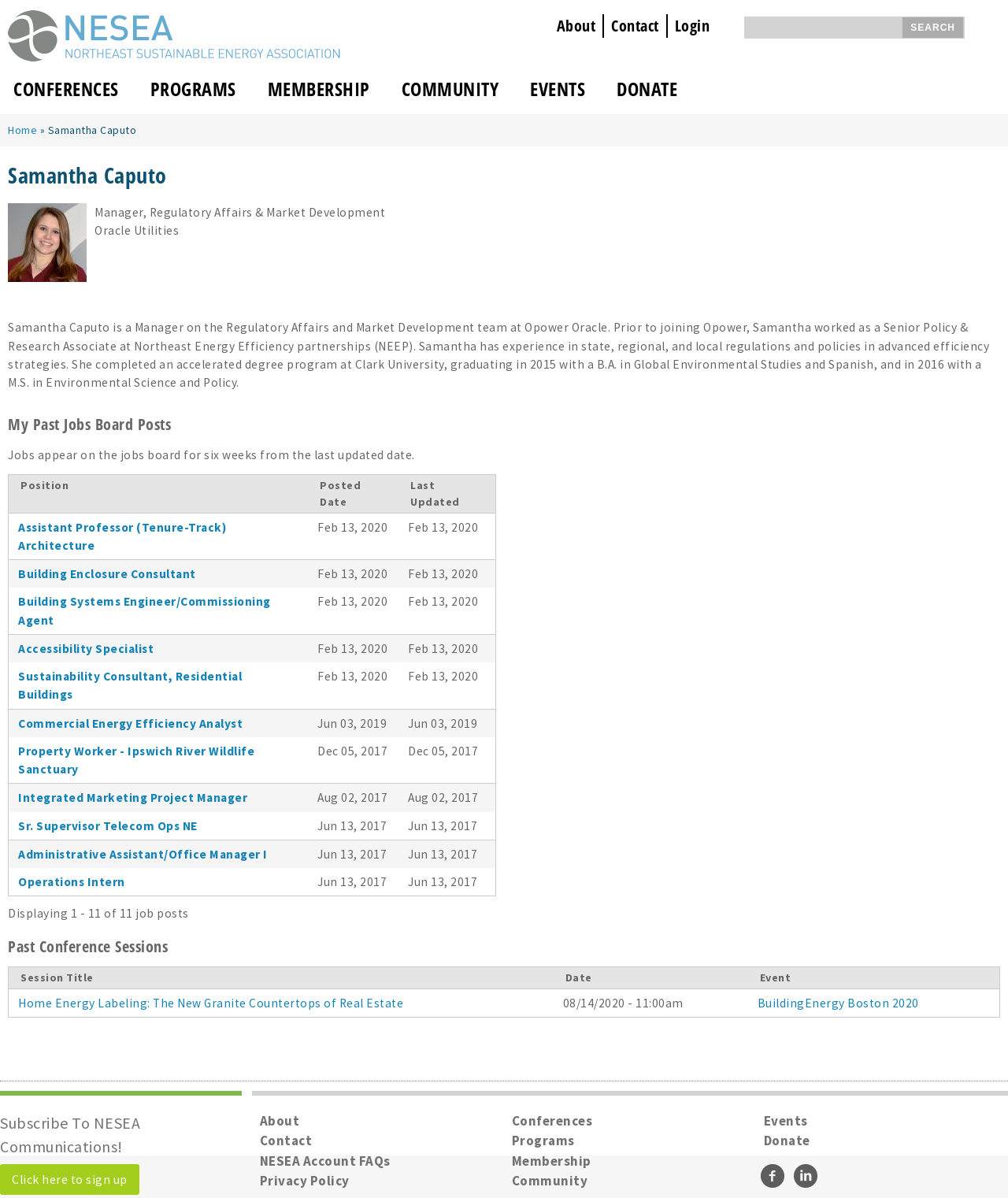Can you show the bounding box coordinates of the region to click on to complete the task described in the instruction: "click the 'About' link"?

[0.545, 0.012, 0.598, 0.03]